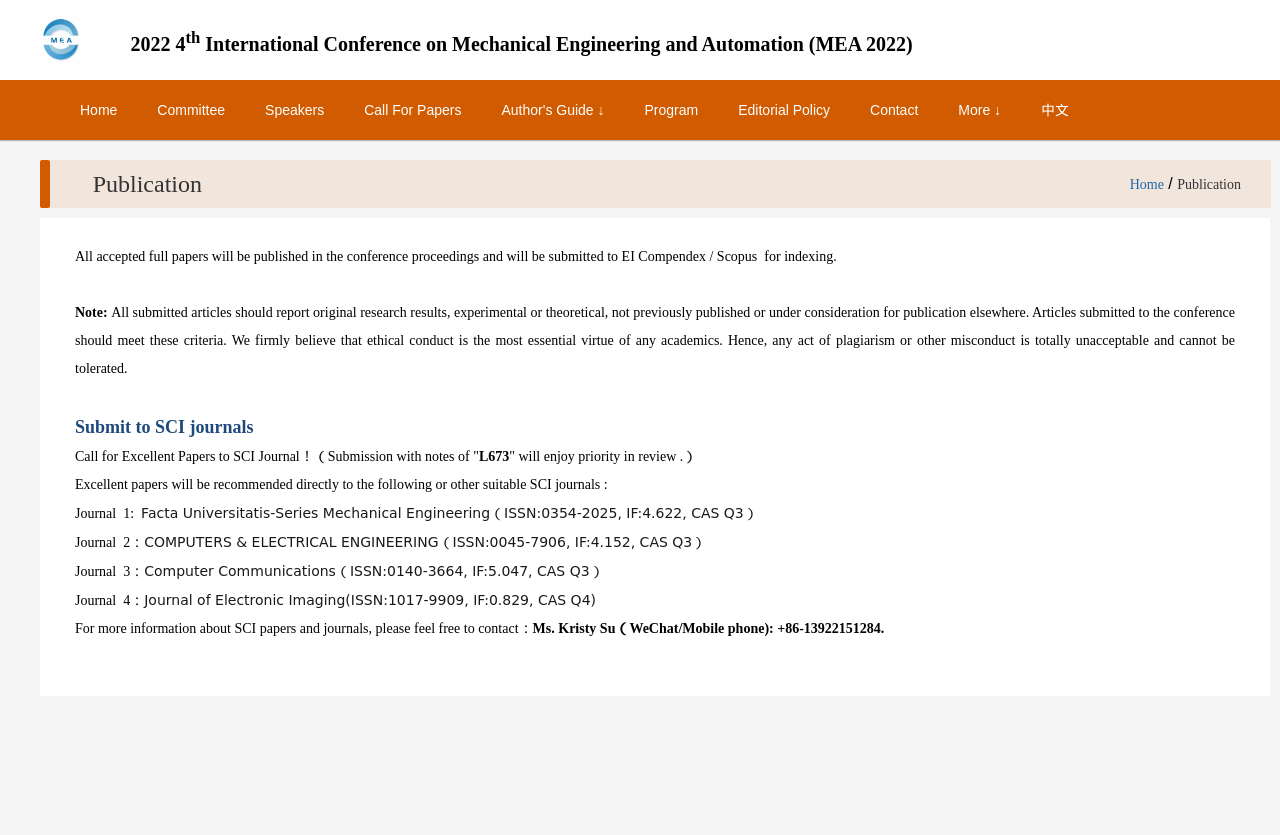How many links are in the navigation menu?
Please use the image to deliver a detailed and complete answer.

I counted the number of links in the navigation menu, which are 'Home', 'Committee', 'Speakers', 'Call For Papers', 'Author's Guide ↓', 'Program', 'Editorial Policy', 'Contact', 'More ↓', and '中文'.